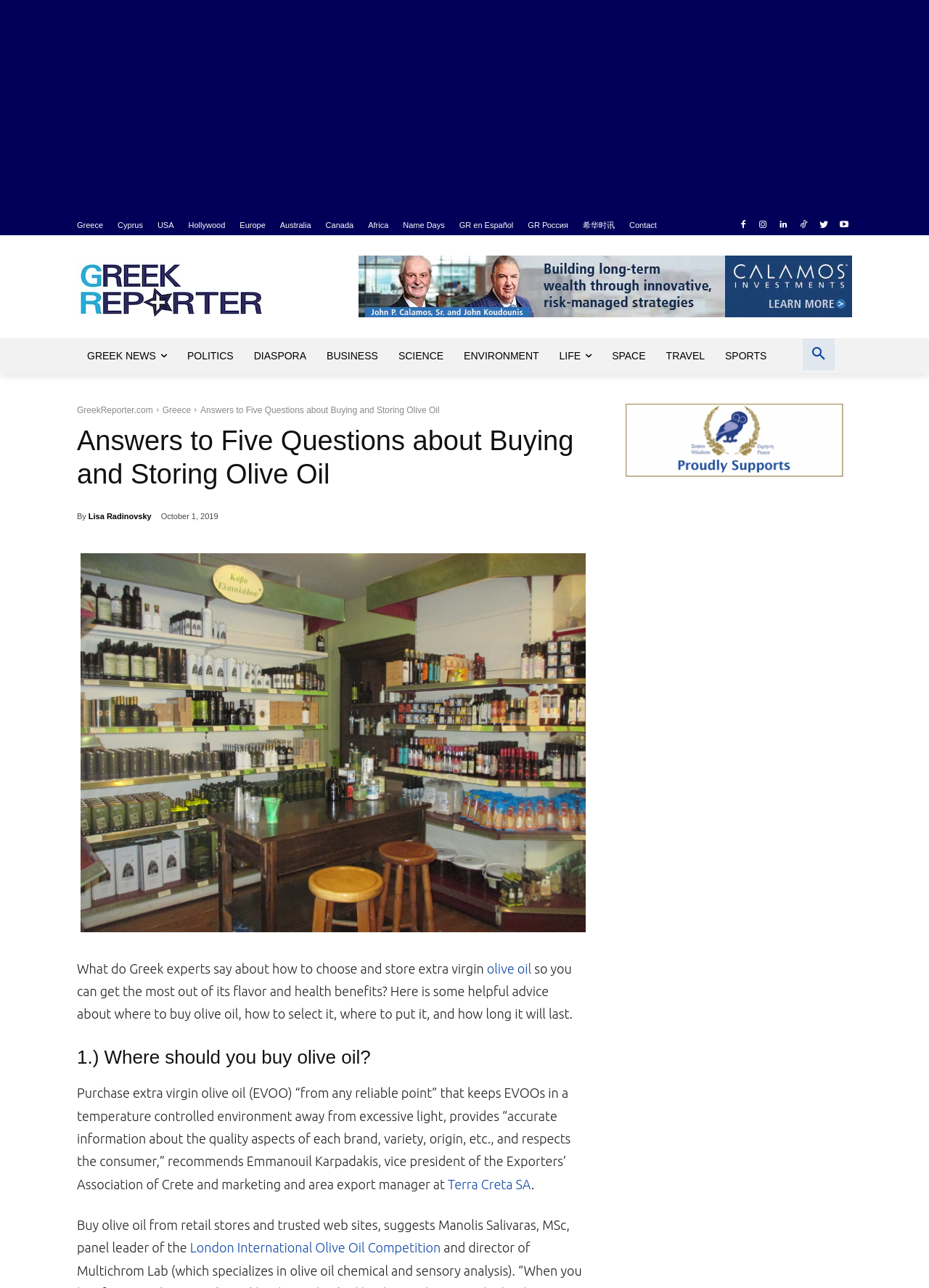Locate the bounding box coordinates of the region to be clicked to comply with the following instruction: "Click on the 'Search' button". The coordinates must be four float numbers between 0 and 1, in the form [left, top, right, bottom].

[0.864, 0.263, 0.898, 0.287]